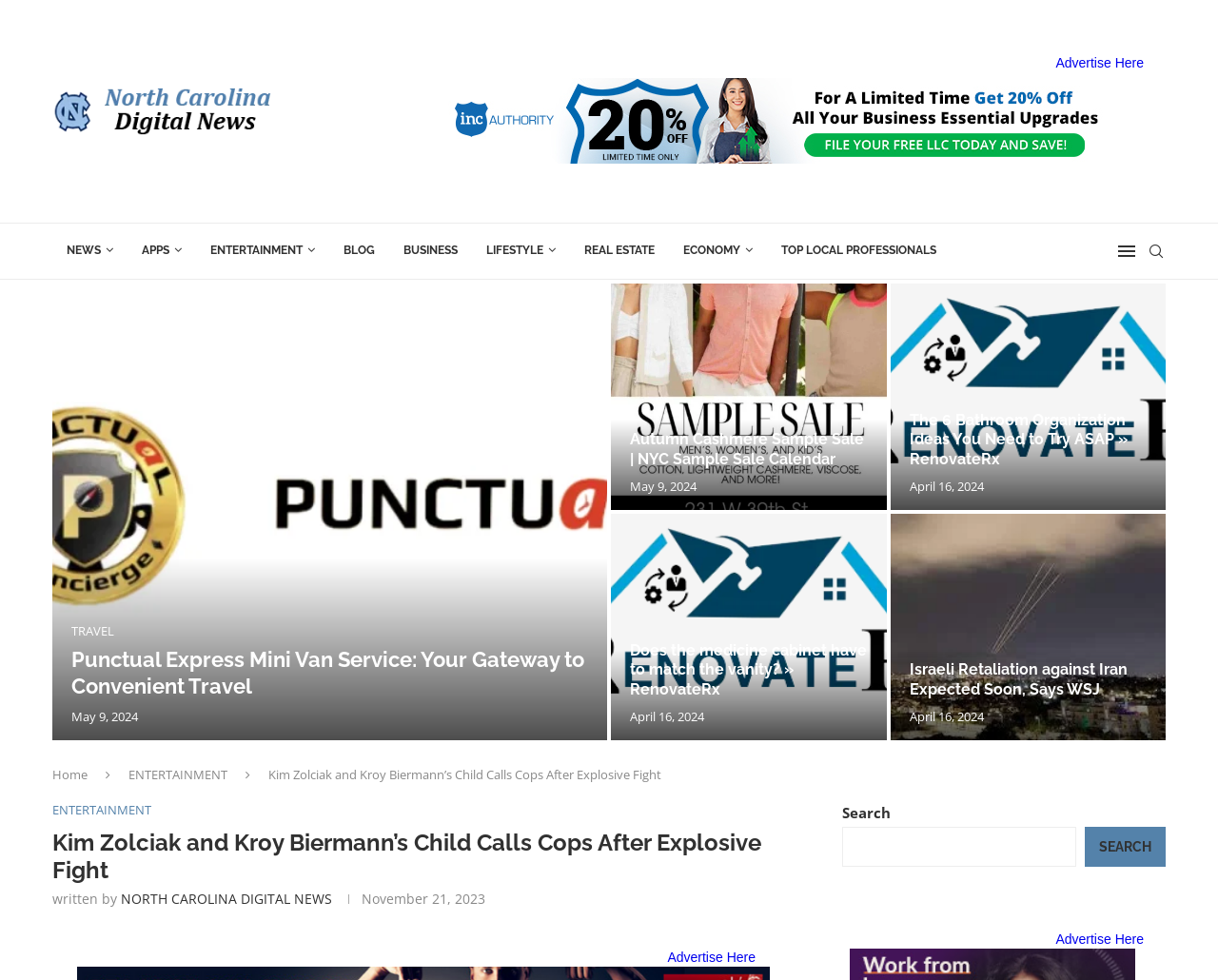Find the bounding box coordinates for the area that should be clicked to accomplish the instruction: "Search for something".

[0.941, 0.228, 0.957, 0.284]